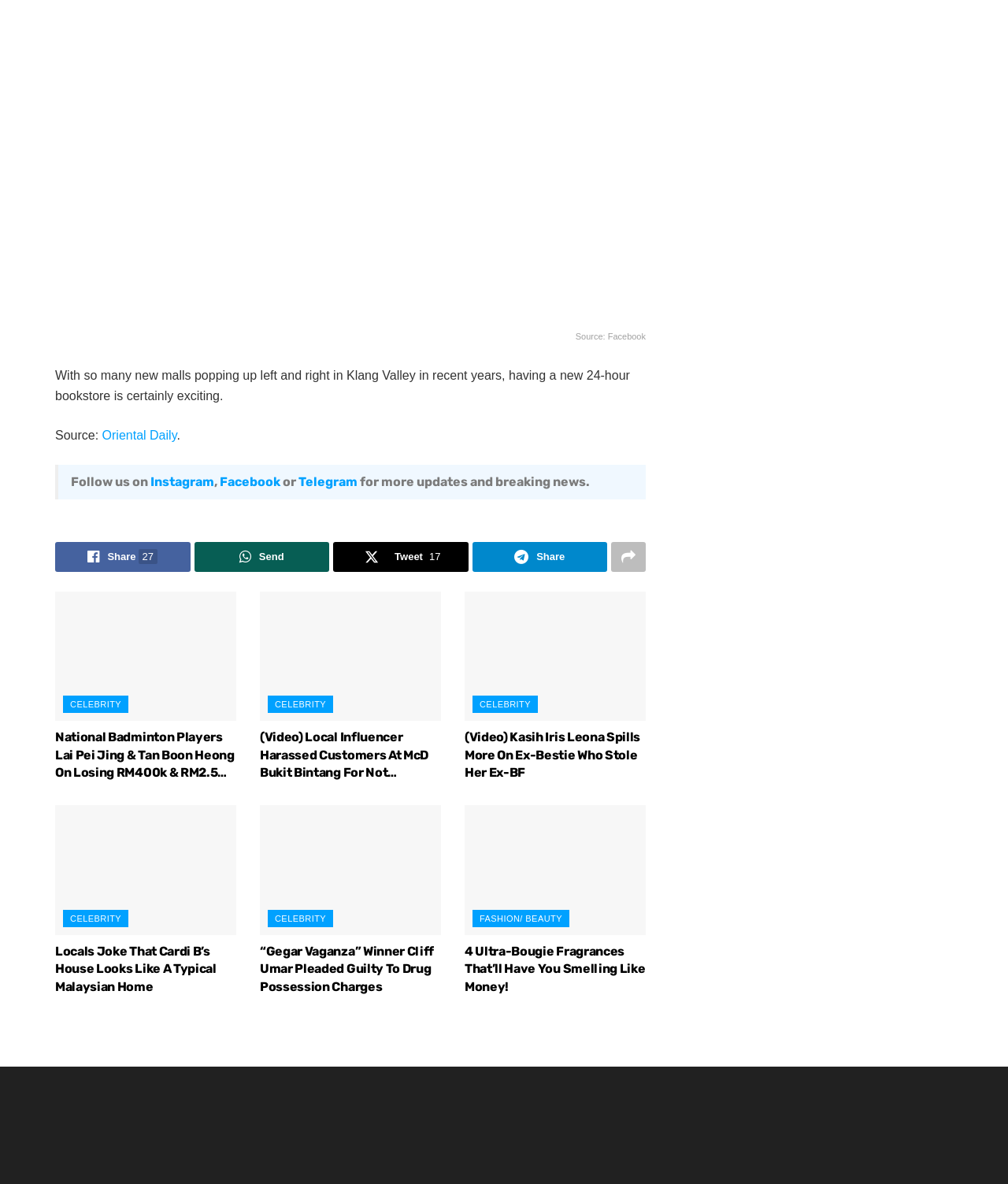Determine the bounding box coordinates of the clickable element to complete this instruction: "Read more about National Badminton Players Lai Pei Jing & Tan Boon Heong". Provide the coordinates in the format of four float numbers between 0 and 1, [left, top, right, bottom].

[0.055, 0.616, 0.234, 0.66]